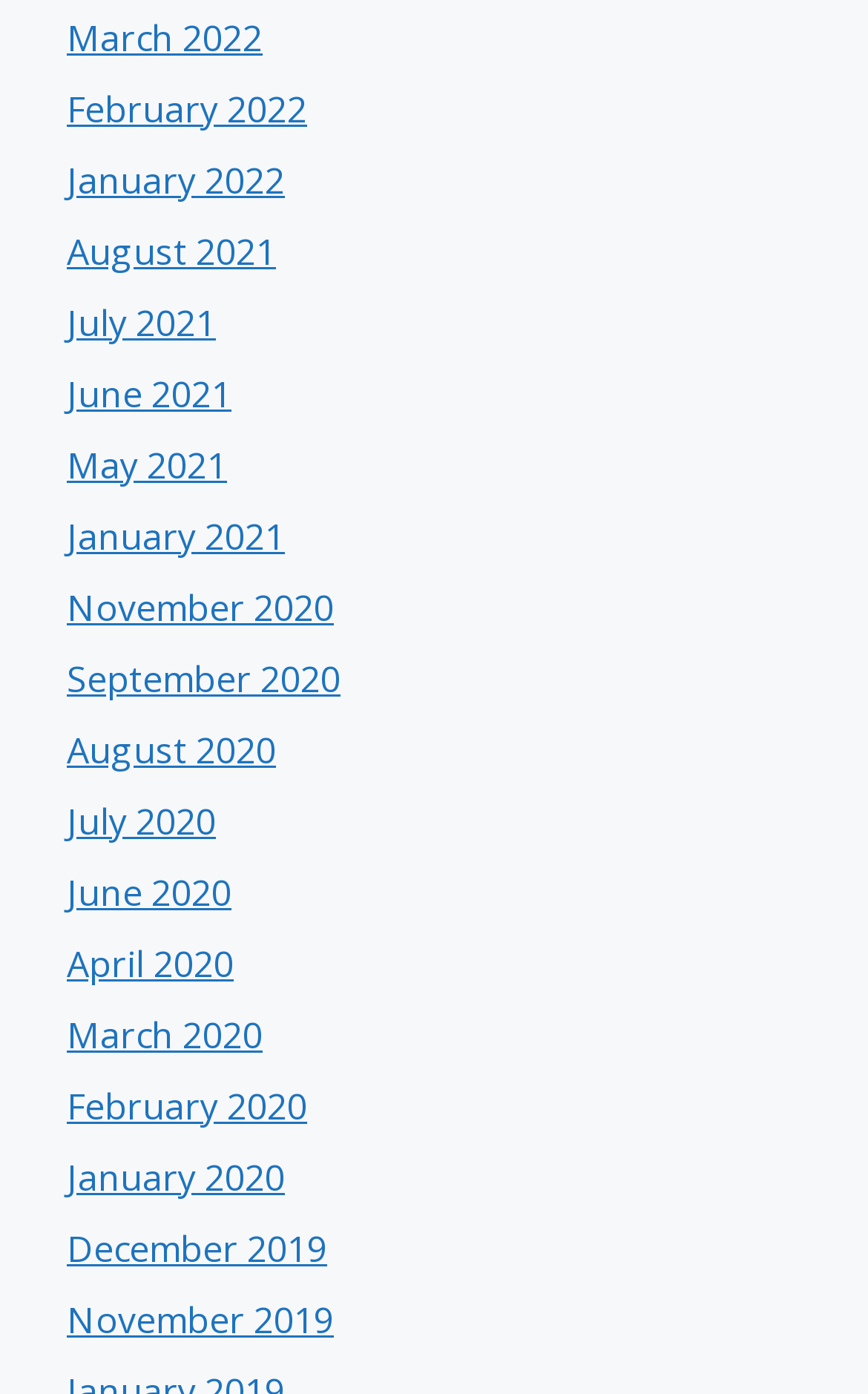Are the links arranged in chronological order?
Based on the image, respond with a single word or phrase.

Yes